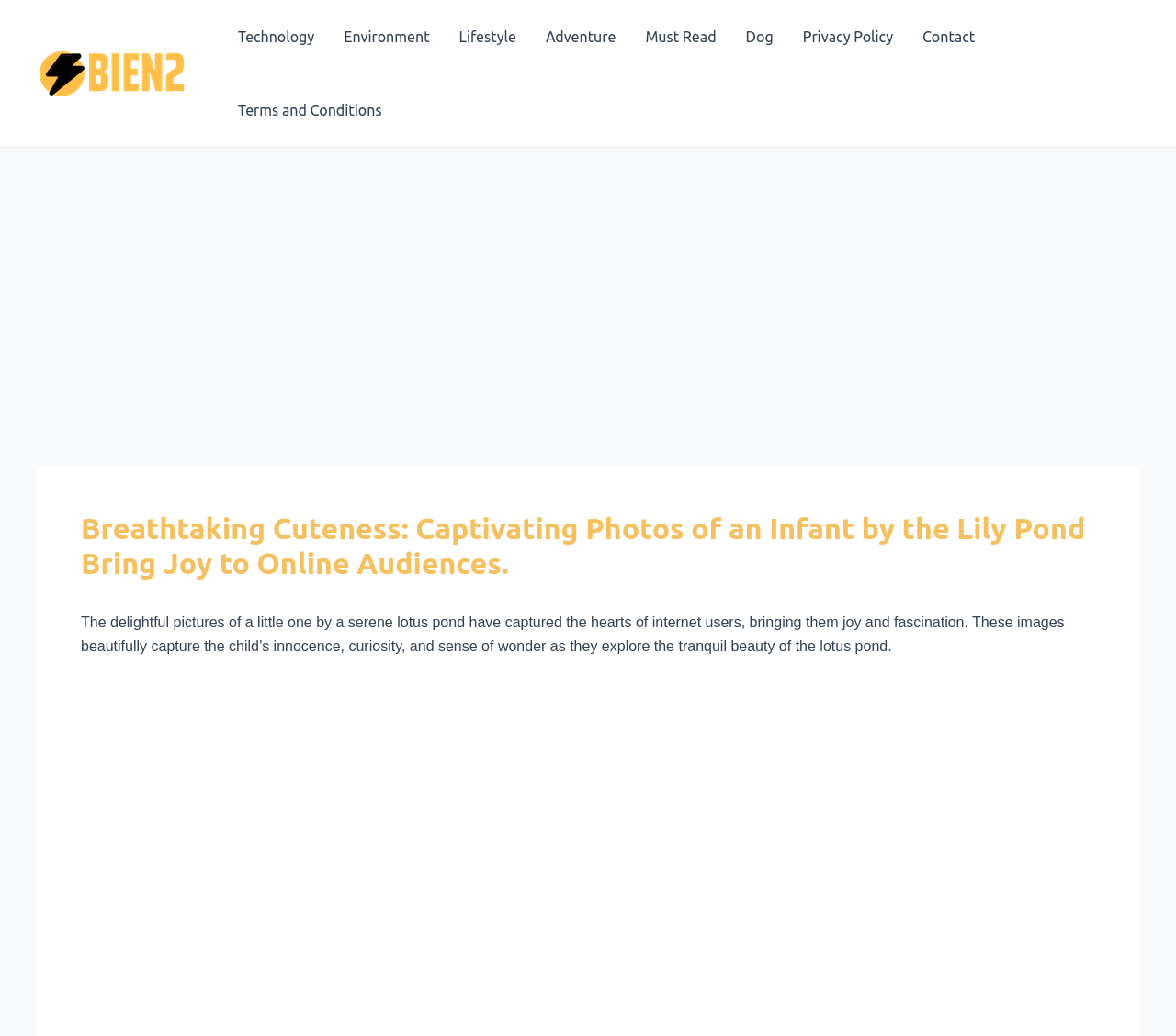Can you determine the bounding box coordinates of the area that needs to be clicked to fulfill the following instruction: "view the 'bien2' image"?

[0.031, 0.049, 0.162, 0.093]